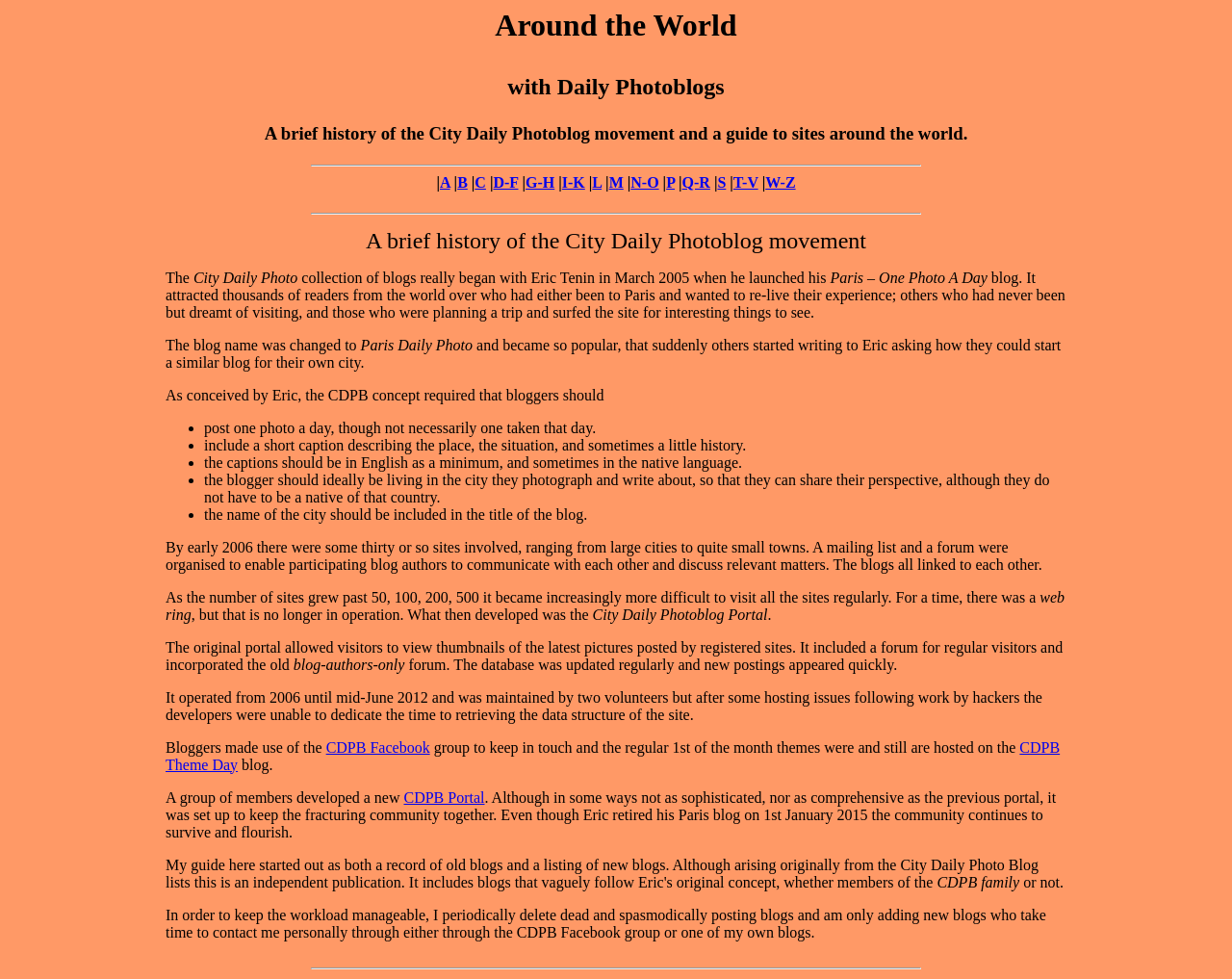What is the purpose of the City Daily Photoblog Portal?
Please provide a single word or phrase as the answer based on the screenshot.

View latest pictures